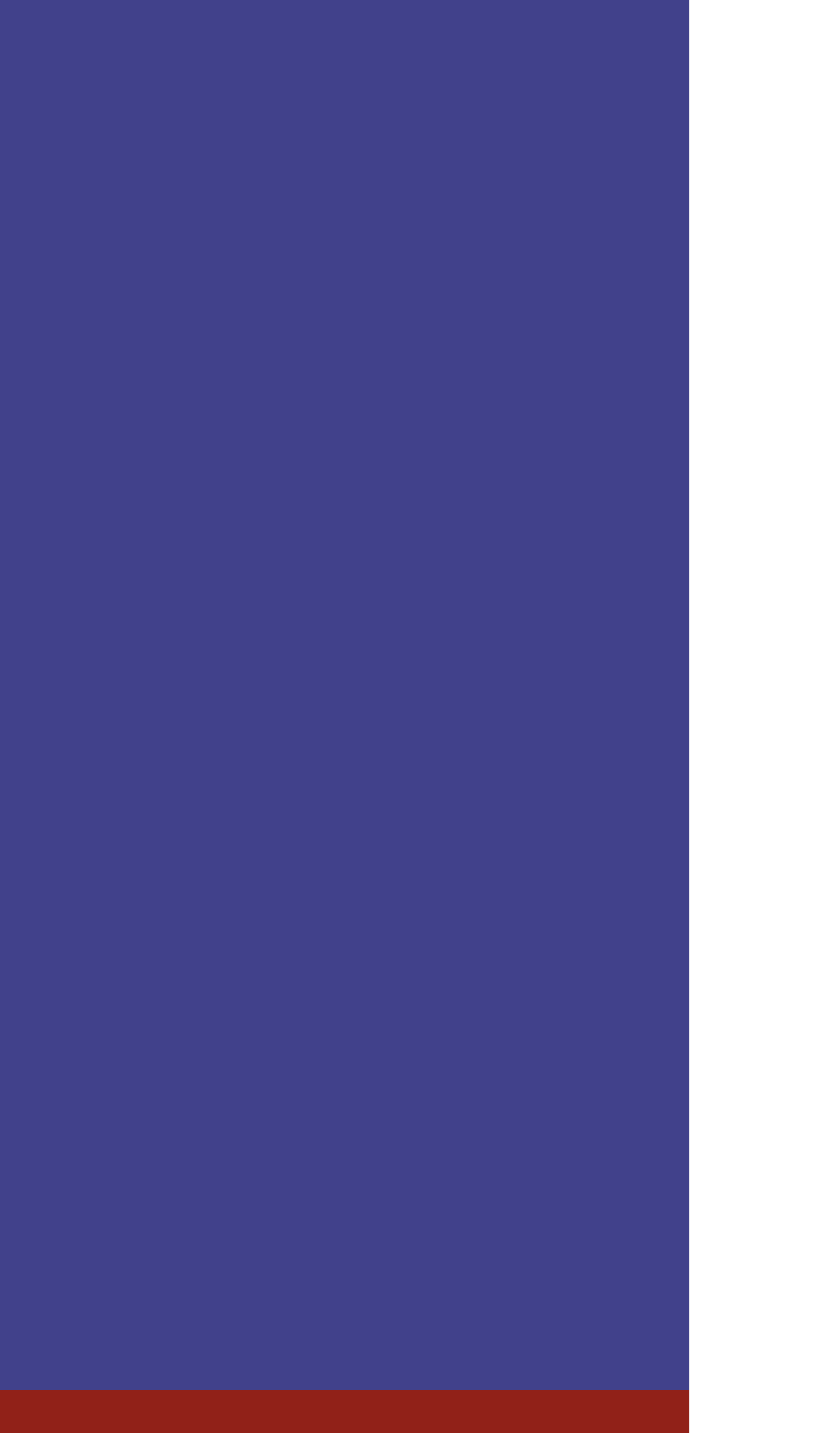Please identify the bounding box coordinates of the element that needs to be clicked to execute the following command: "Send an email to info". Provide the bounding box using four float numbers between 0 and 1, formatted as [left, top, right, bottom].

[0.172, 0.181, 0.6, 0.208]